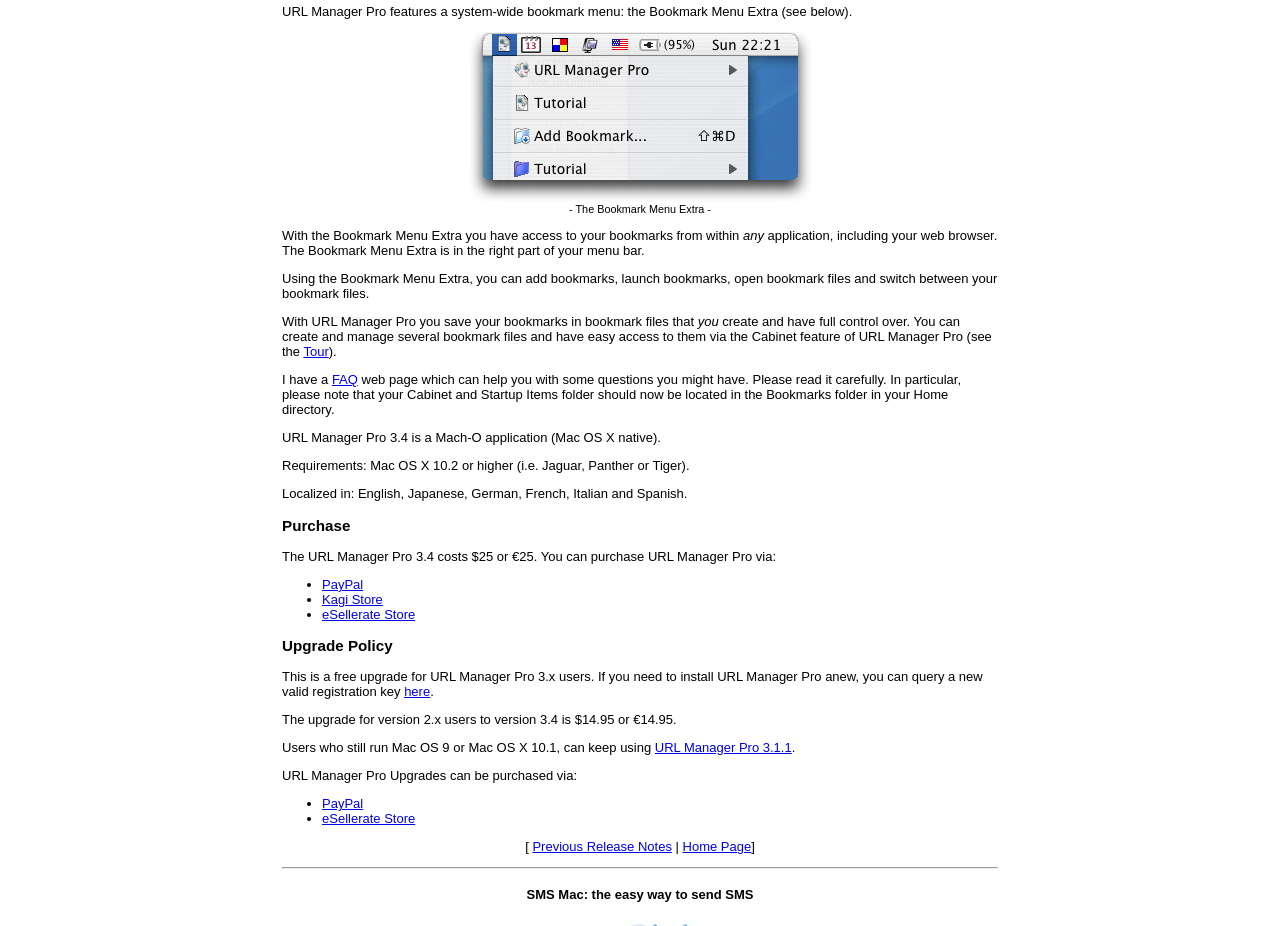What is the upgrade policy for URL Manager Pro 2.x users?
Answer the question based on the image using a single word or a brief phrase.

$14.95 or €14.95